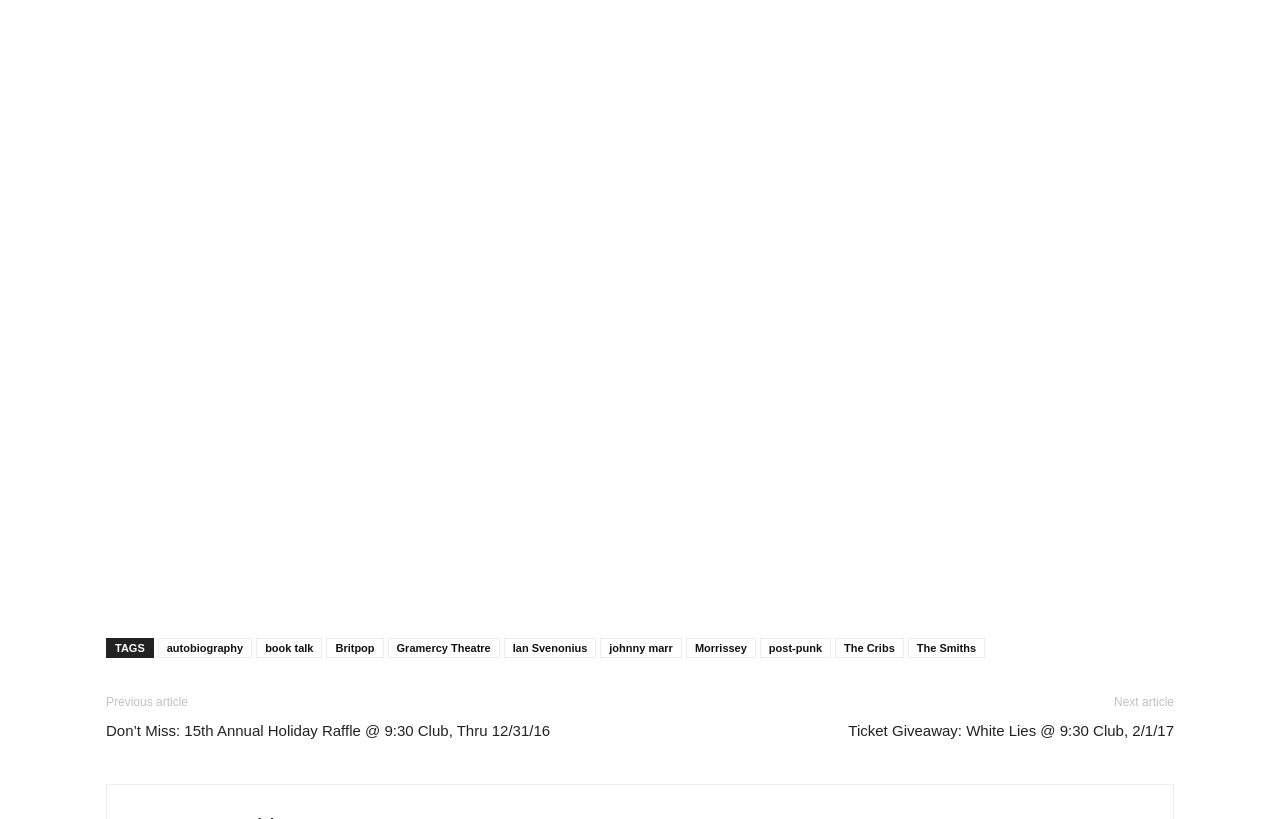Highlight the bounding box of the UI element that corresponds to this description: "Britpop".

[0.255, 0.779, 0.3, 0.804]